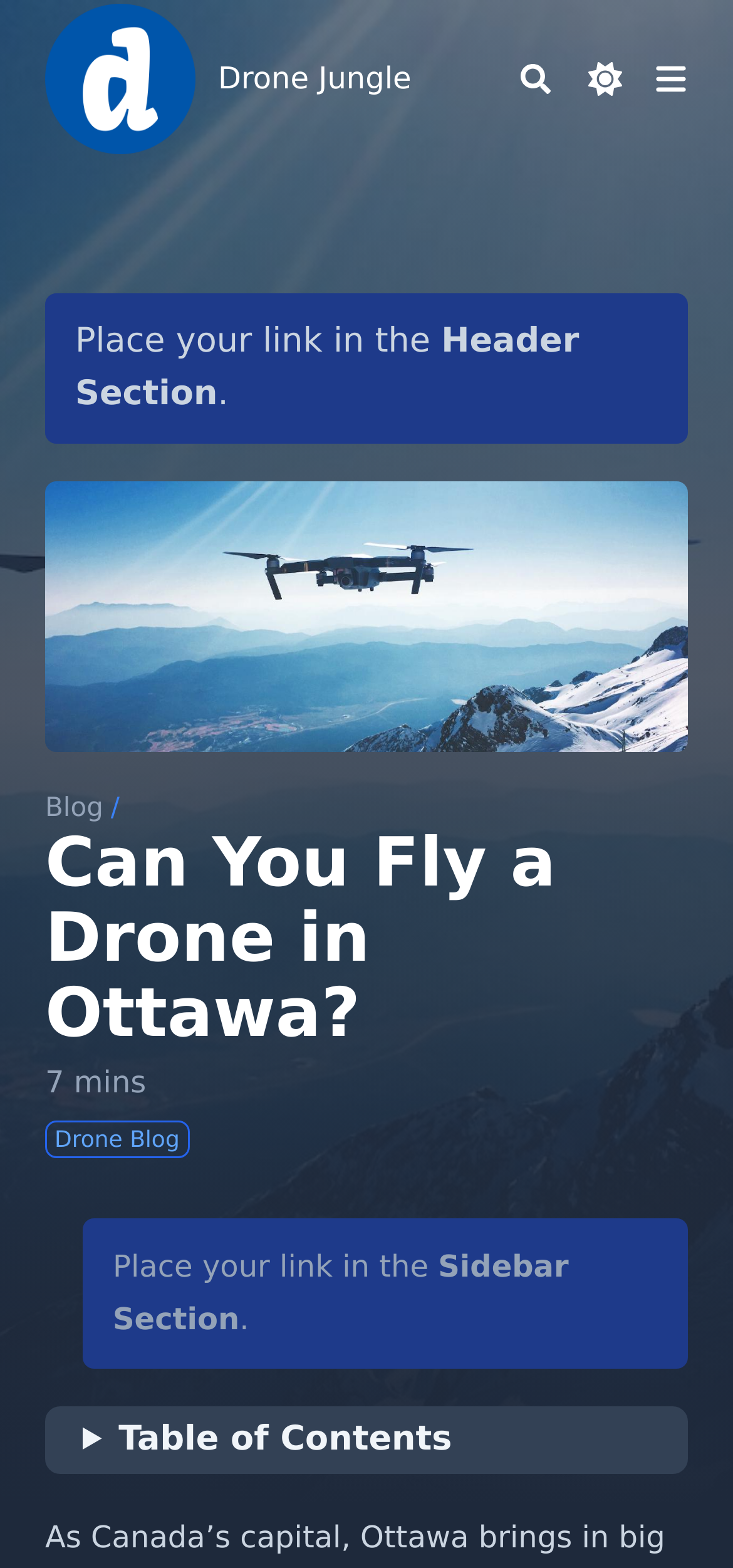Using the information shown in the image, answer the question with as much detail as possible: Is the table of contents expanded?

The table of contents is represented by the 'DisclosureTriangle' element with the text 'Table of Contents', and its 'expanded' property is set to 'False', indicating that it is not expanded.